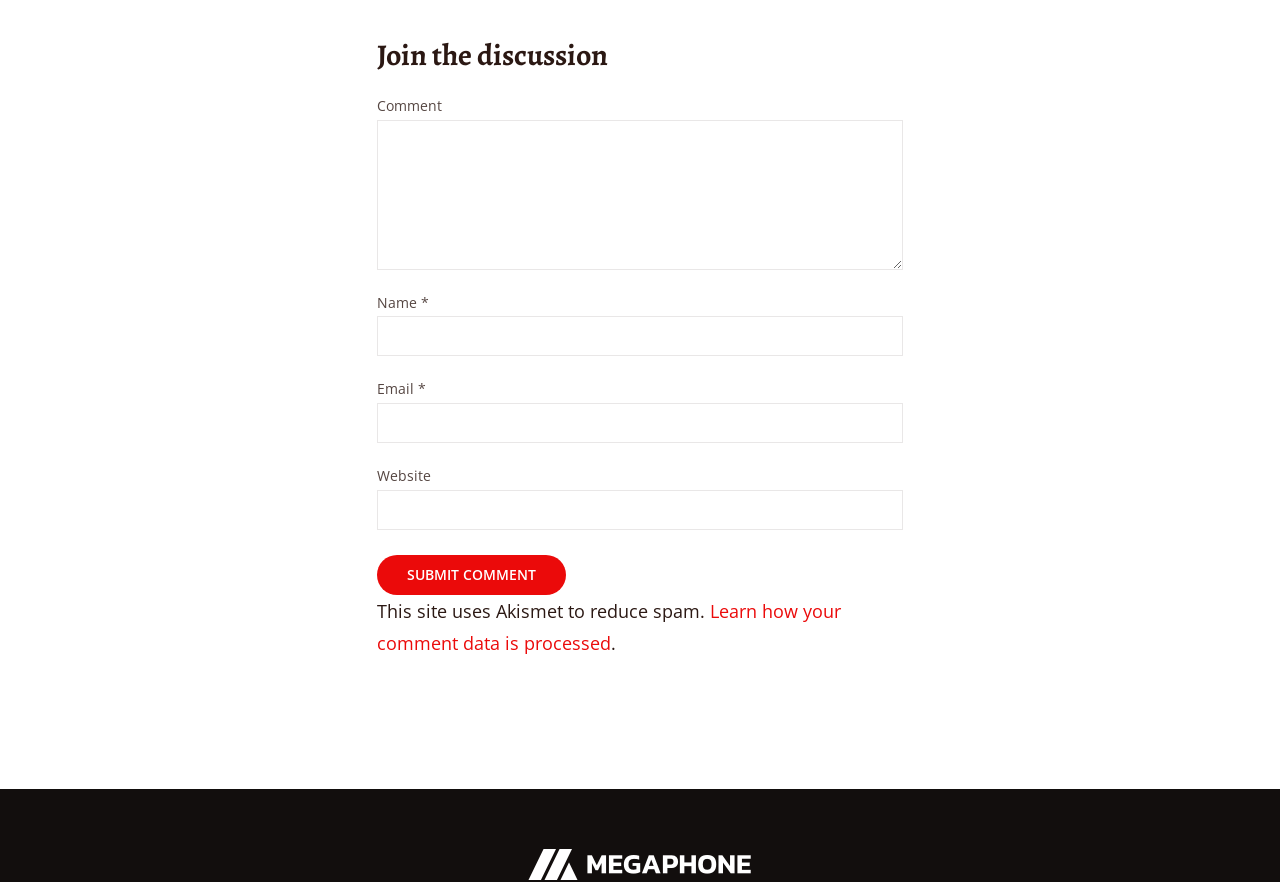Find the bounding box of the UI element described as follows: "parent_node: Comment name="comment"".

[0.295, 0.136, 0.705, 0.306]